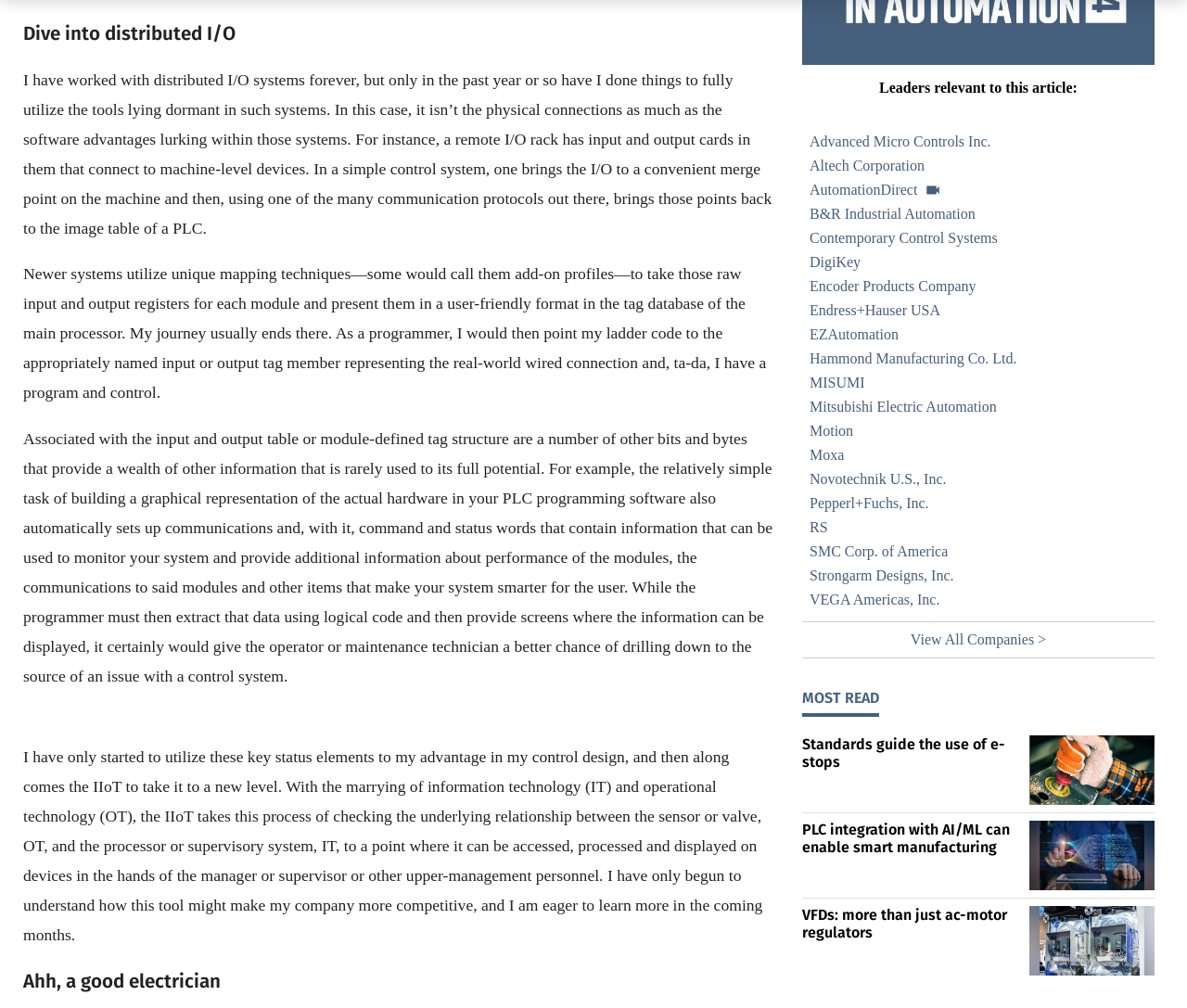What is the main topic of the webpage?
Please elaborate on the answer to the question with detailed information.

Based on the links and headings on the webpage, it appears to be focused on industrial automation, with topics such as distributed I/O, safety, and control systems.